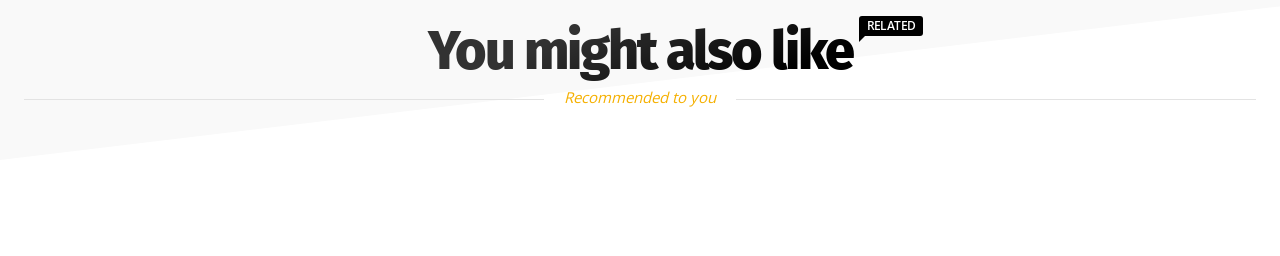Answer the question in one word or a short phrase:
What is the design style of the webpage?

Clean and modern